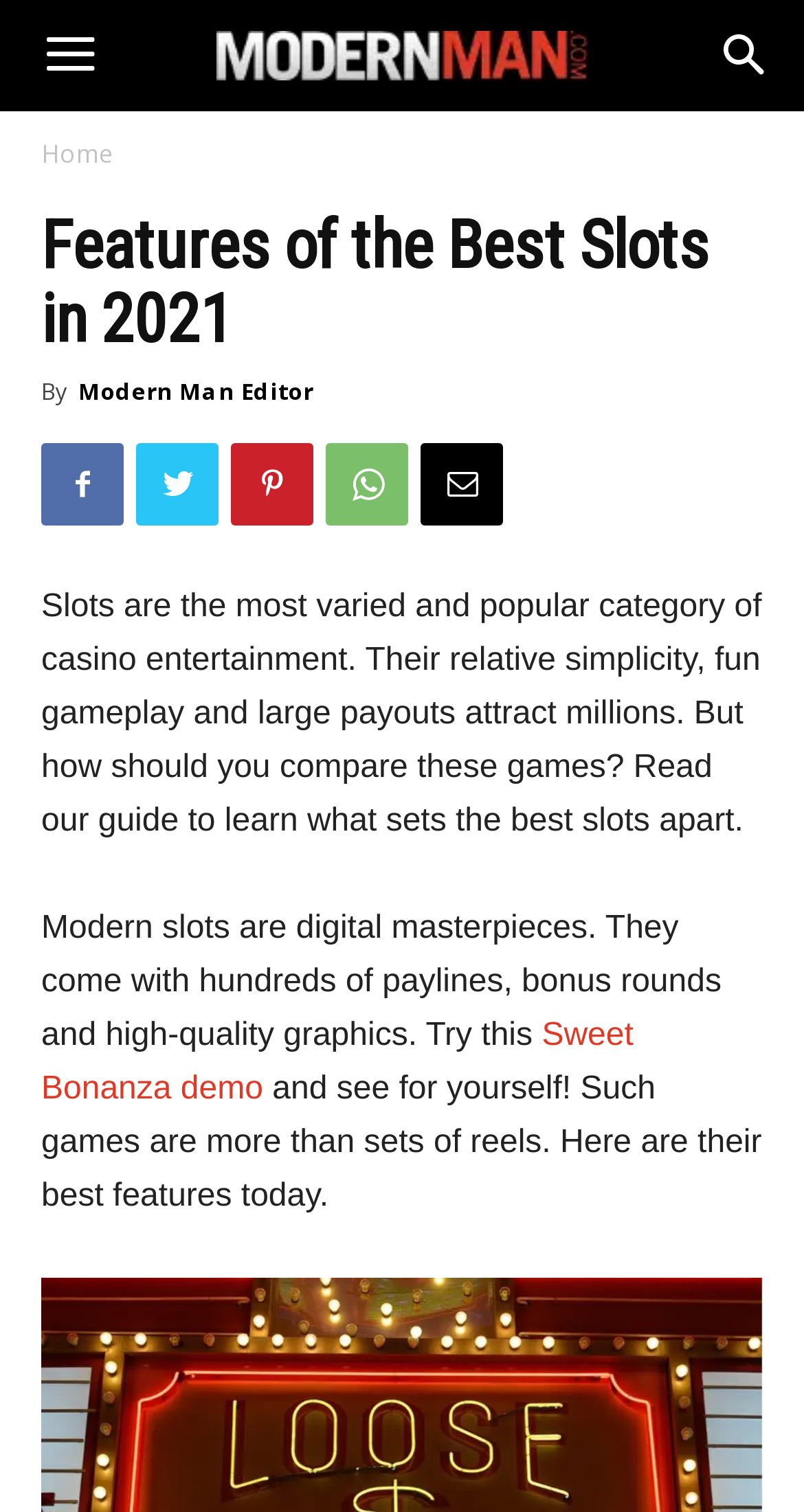Provide a thorough description of this webpage.

The webpage is about slots, a popular category of casino entertainment. At the top right corner, there is a button with an icon '\ue80a' and a link with an icon '\ue83e' next to it. Below these elements, there is an image of the website's logo, 'ModernMan.com', which is centered at the top of the page.

The main content of the webpage is divided into sections. On the left side, there are several links, including 'Home', and some social media icons, such as '\ue818', '\ue831', '\ue825', '\uf232', and '\ue810'. 

The main heading, 'Features of the Best Slots in 2021', is located at the top center of the page, followed by the author's name, 'Modern Man Editor'. Below the heading, there is a paragraph of text that explains the popularity of slots and their characteristics. 

Further down, there are two more paragraphs of text that describe modern slots as digital masterpieces with advanced features, and invite readers to try a demo game, 'Sweet Bonanza demo', to experience these features firsthand.